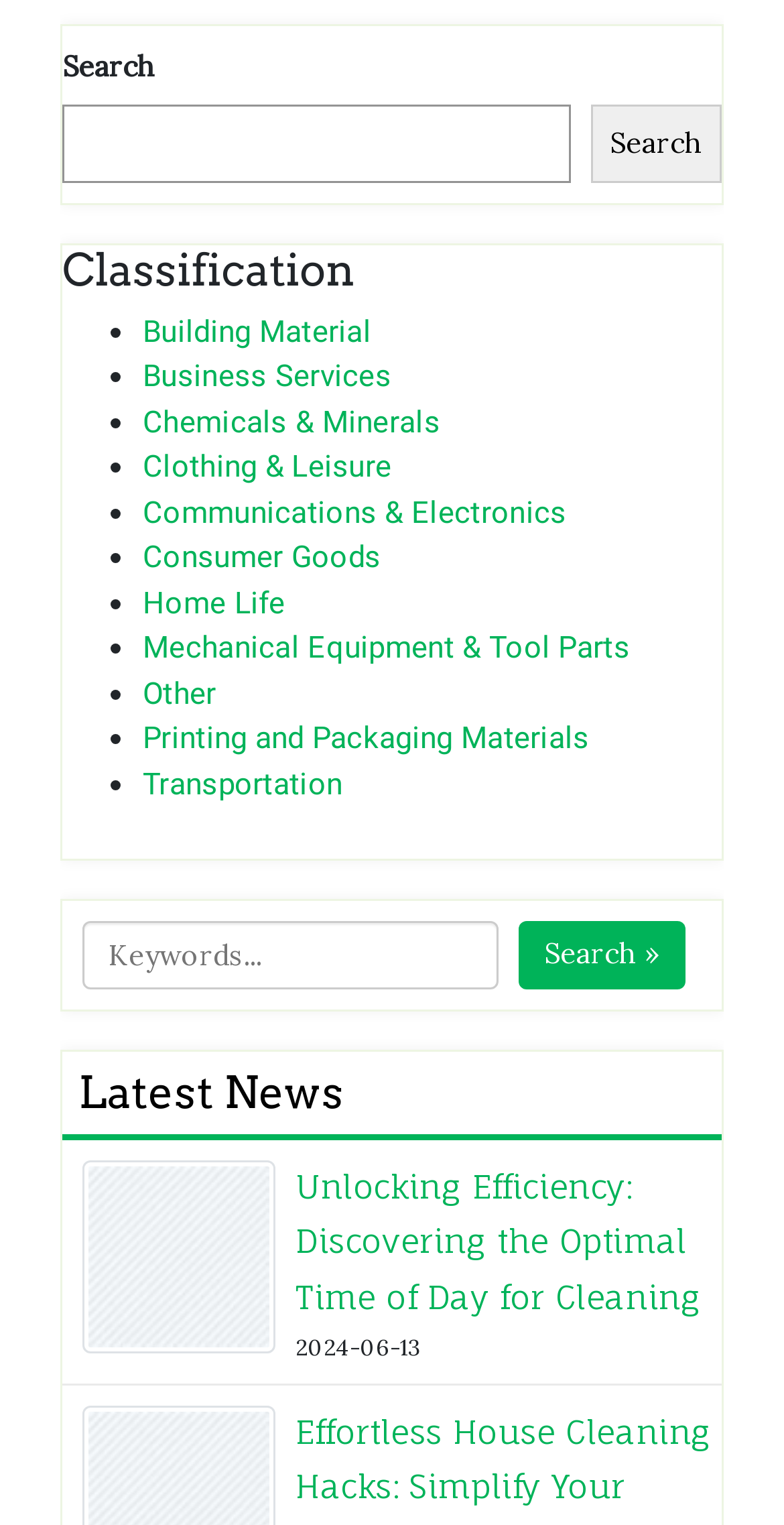Using the information in the image, give a detailed answer to the following question: What is the date of the first news article?

The first news article has a date '2024-06-13' below the article title, which indicates the publication date of the article.